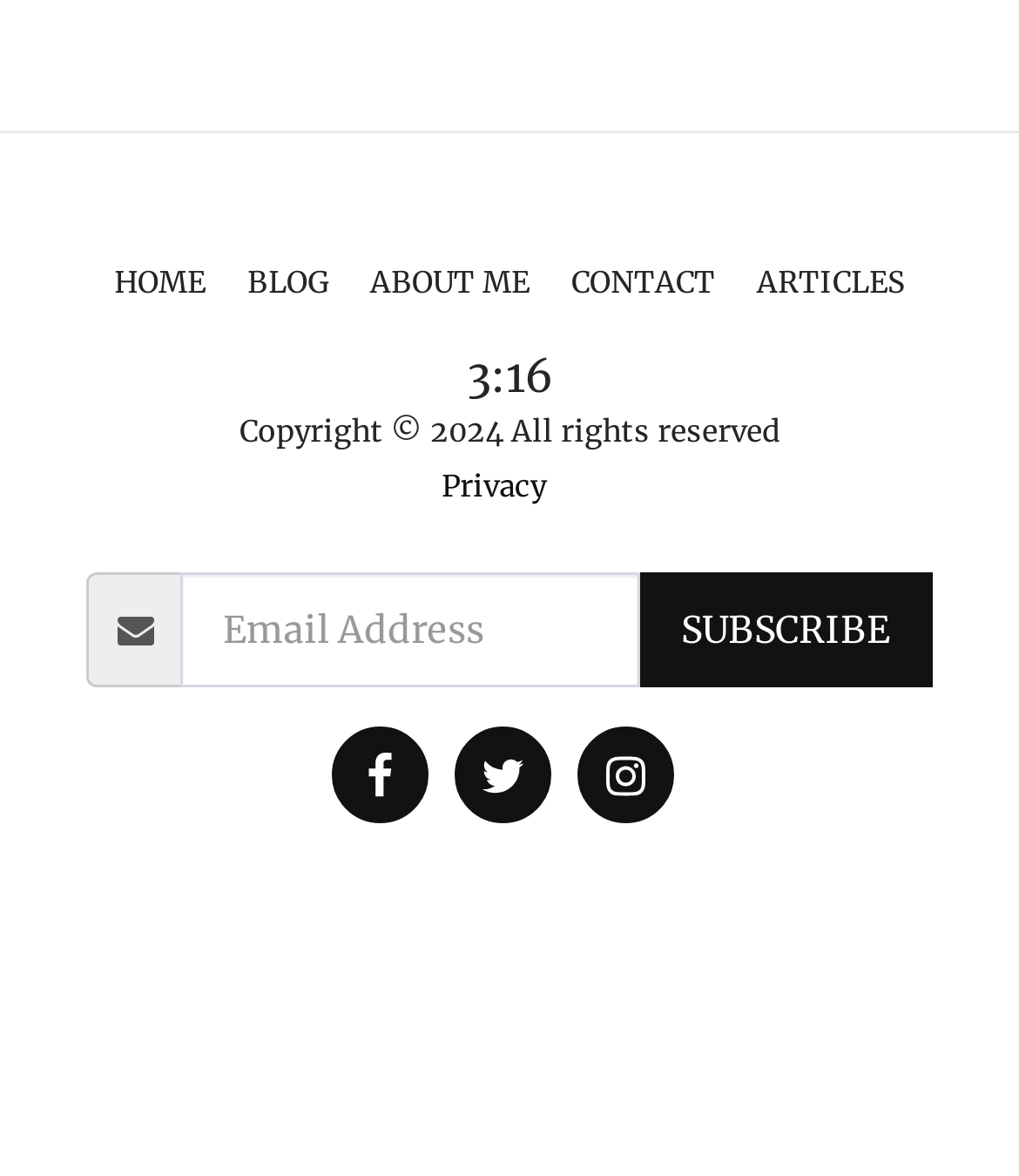Given the element description: "About Me", predict the bounding box coordinates of the UI element it refers to, using four float numbers between 0 and 1, i.e., [left, top, right, bottom].

[0.363, 0.218, 0.519, 0.263]